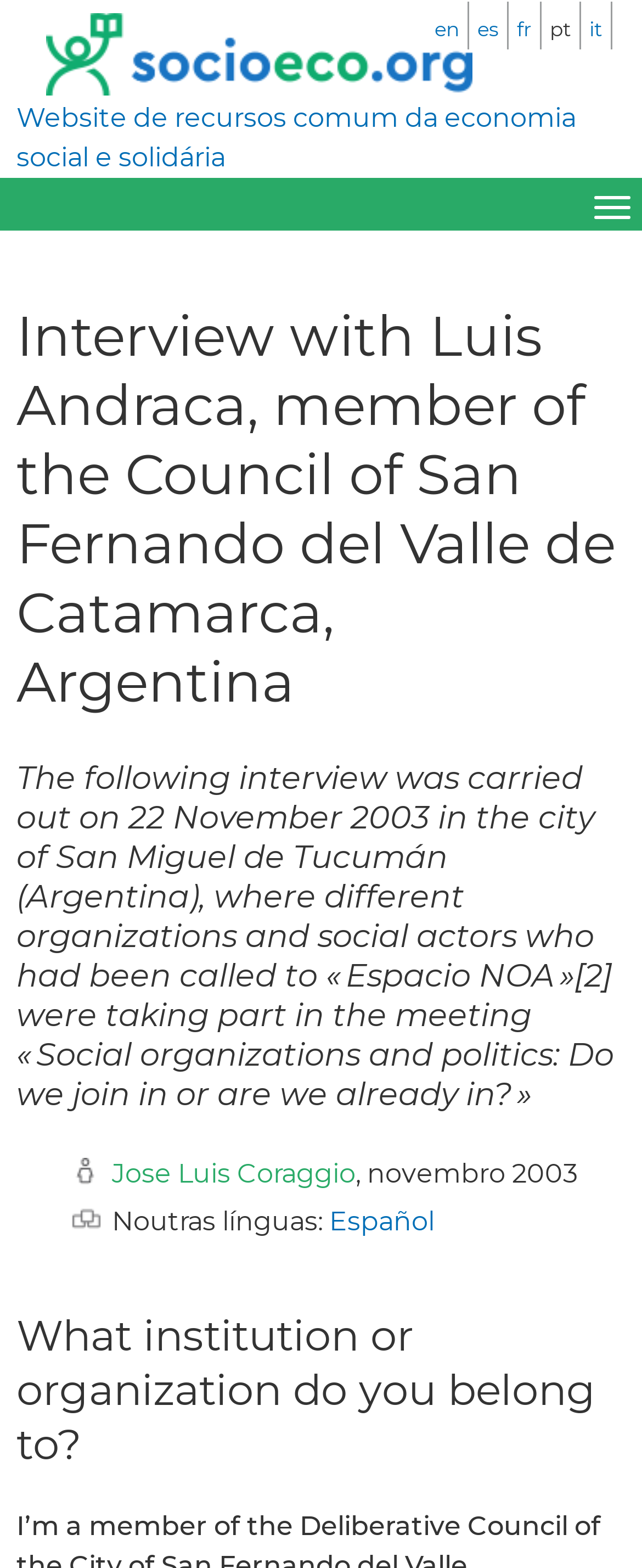Give a comprehensive overview of the webpage, including key elements.

The webpage appears to be an interview transcript with Luis Andraca, a member of the Council of San Fernando del Valle de Catamarca, Argentina. At the top-left corner, there is a link to "socioeco.org" accompanied by an image with the same URL. Next to it, there is another link to a website about common resources for social and solidarity economy.

Below these links, there are five empty links, possibly indicating a navigation menu or a list of items. On the right side of the page, near the top, there is a hidden button.

The main content of the page starts with a heading that repeats the title of the interview. Below the heading, there is a paragraph of text that provides context for the interview, mentioning the date and location of the interview, as well as the event where it took place.

Following the introductory text, there is a link to Jose Luis Coraggio, and a text snippet indicating the date of the interview in Portuguese. Below this, there is a section labeled "Noutras línguas" (Other languages), which contains a link to a Spanish version of the content.

The main interview section begins with a heading that asks "What institution or organization do you belong to?" This suggests that the rest of the page will contain the transcript of the interview, with questions and answers about Luis Andraca's role and experiences.